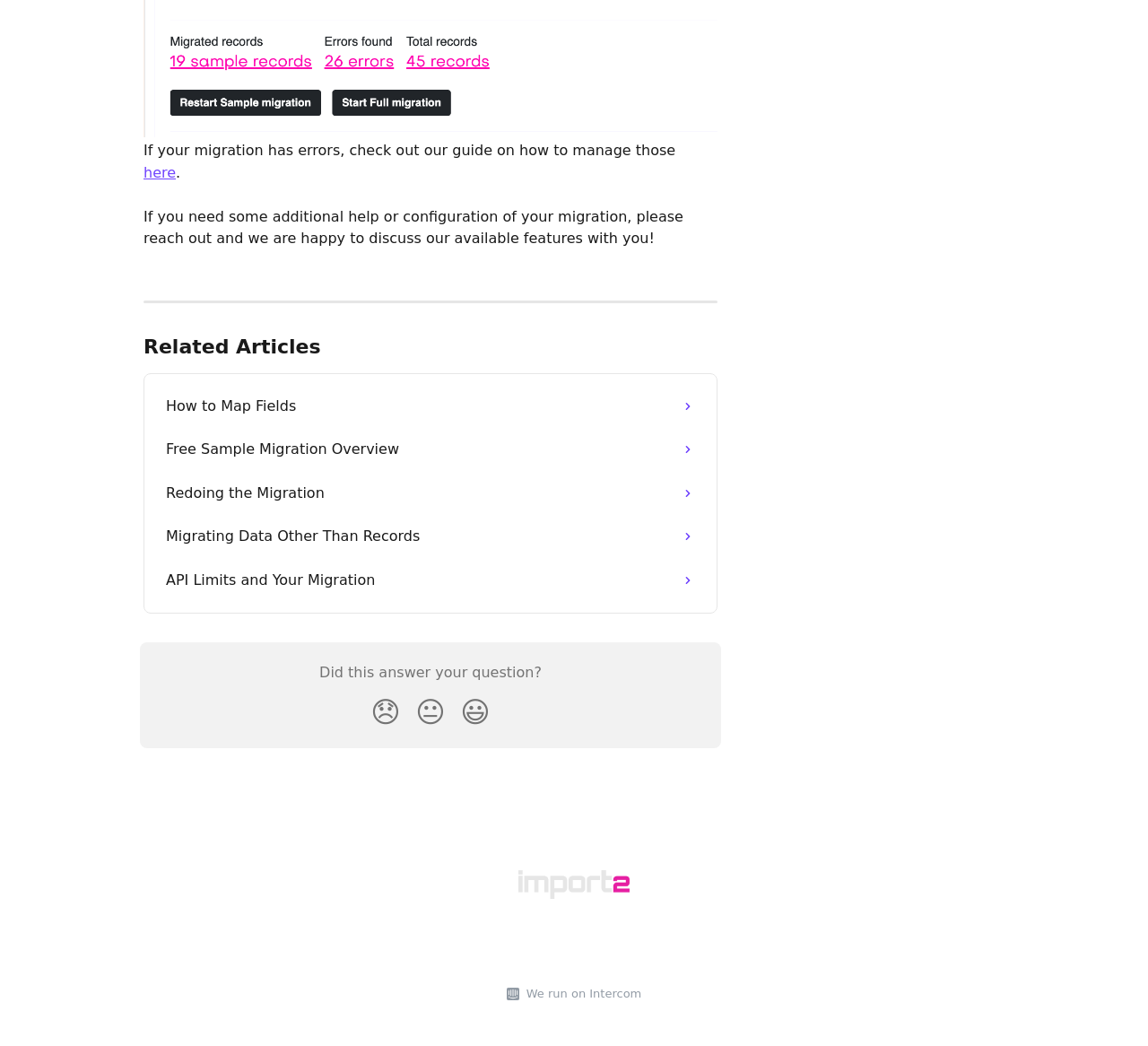Please provide the bounding box coordinates for the element that needs to be clicked to perform the following instruction: "Read the 'Related Articles' section". The coordinates should be given as four float numbers between 0 and 1, i.e., [left, top, right, bottom].

[0.125, 0.321, 0.279, 0.342]